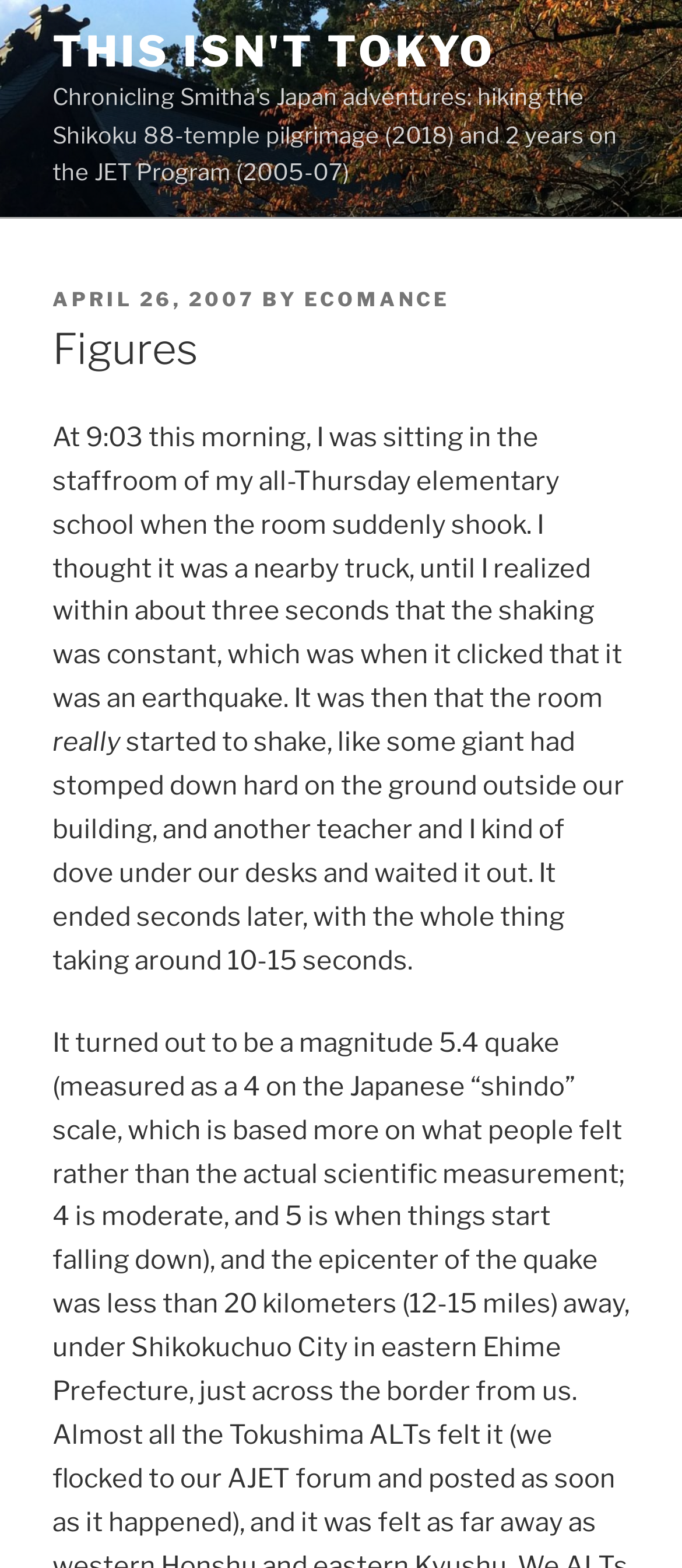Find the coordinates for the bounding box of the element with this description: "This Isn't Tokyo".

[0.077, 0.017, 0.728, 0.049]